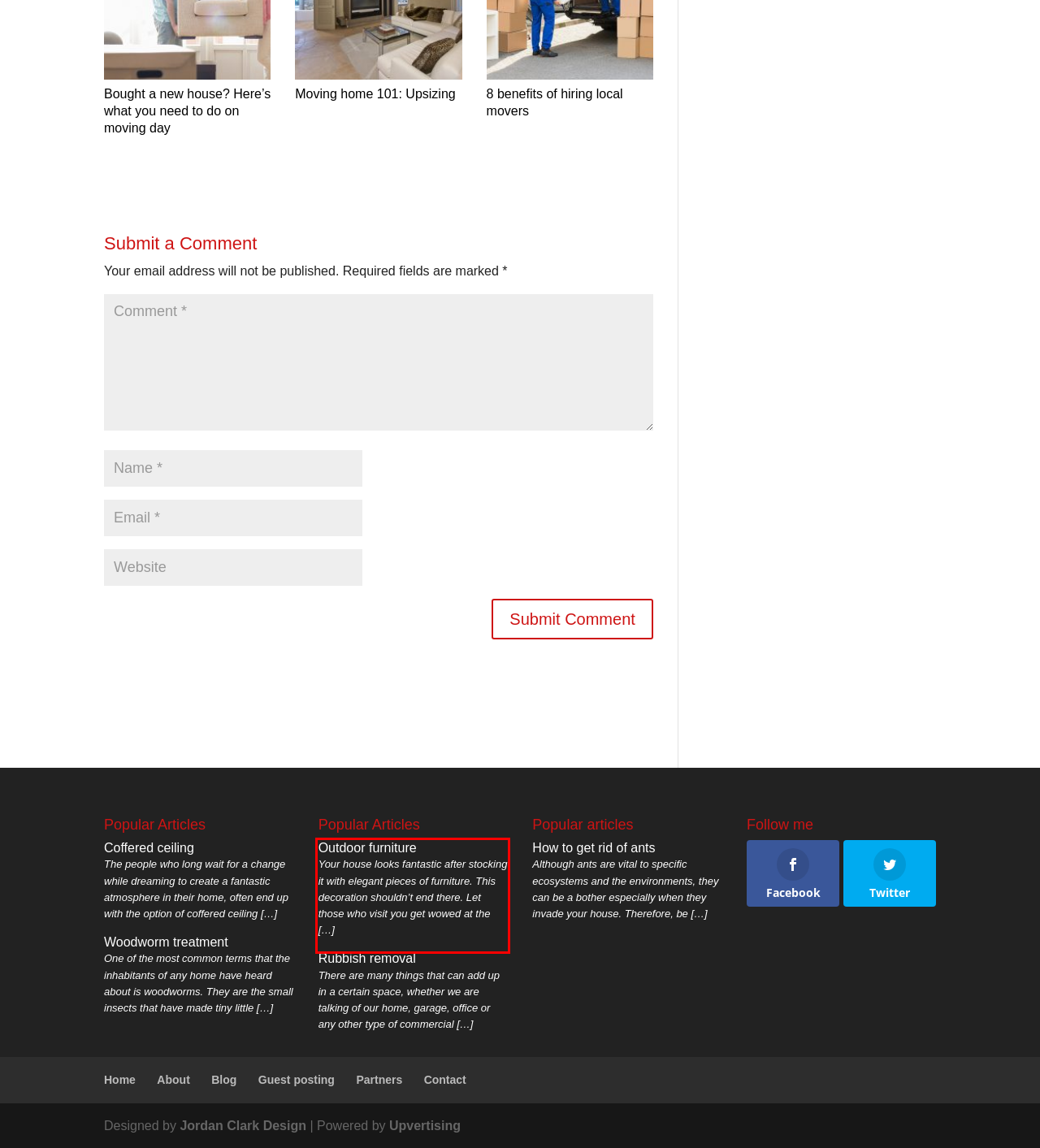Please identify and extract the text from the UI element that is surrounded by a red bounding box in the provided webpage screenshot.

Outdoor furniture Your house looks fantastic after stocking it with elegant pieces of furniture. This decoration shouldn’t end there. Let those who visit you get wowed at the […]